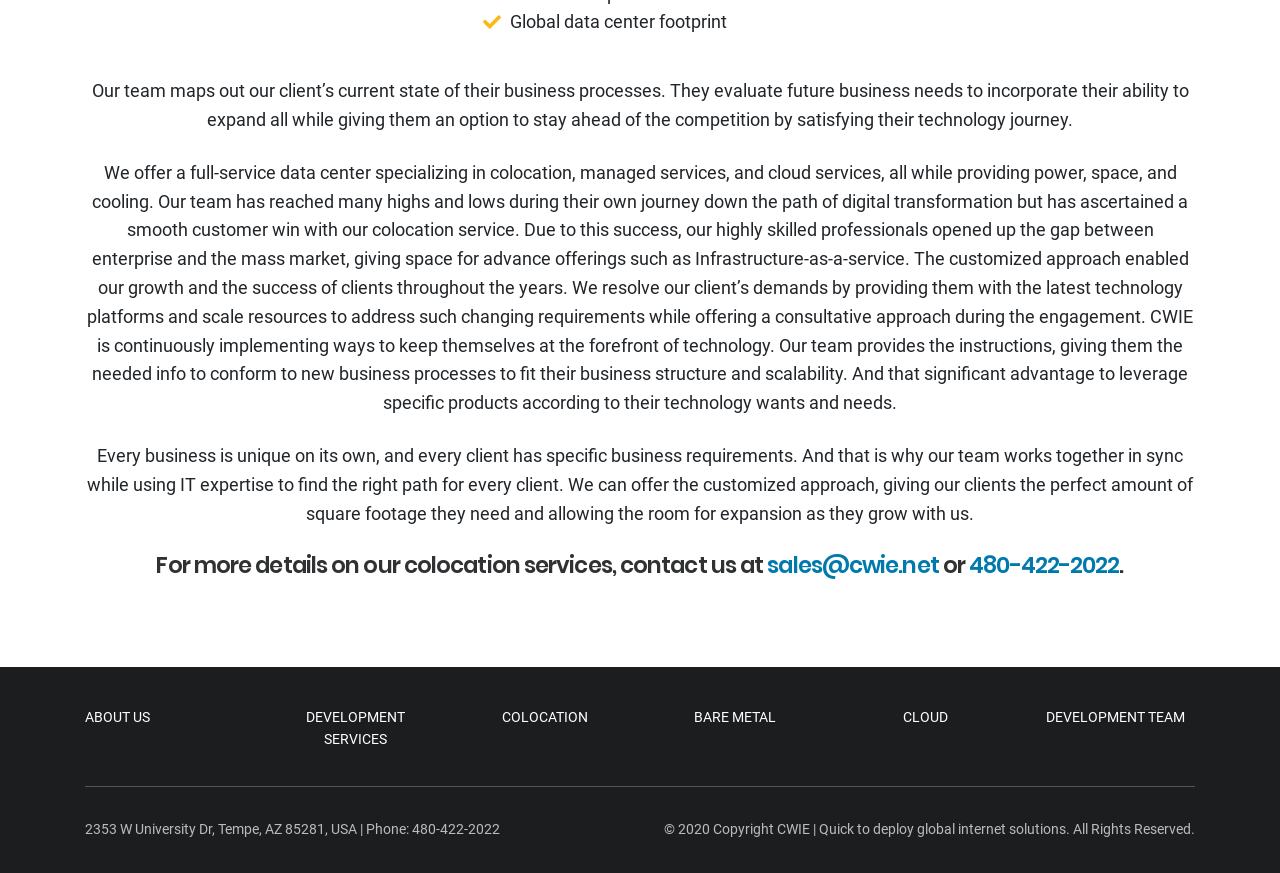Based on the visual content of the image, answer the question thoroughly: What is the company's data center specialization?

The company specializes in colocation, managed services, and cloud services, as mentioned in the second paragraph of the webpage, which describes their full-service data center offerings.